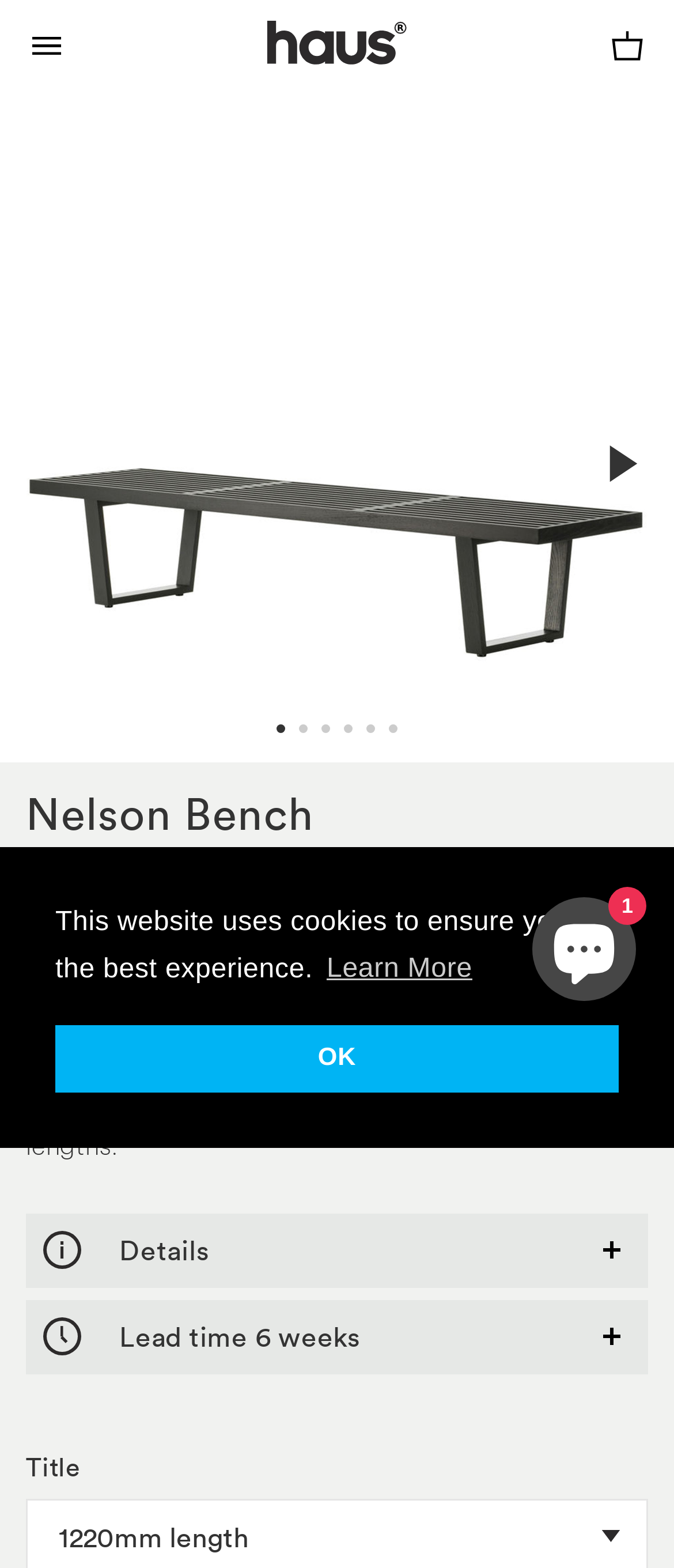Find the bounding box coordinates of the element I should click to carry out the following instruction: "Learn more about cookies".

[0.476, 0.602, 0.709, 0.636]